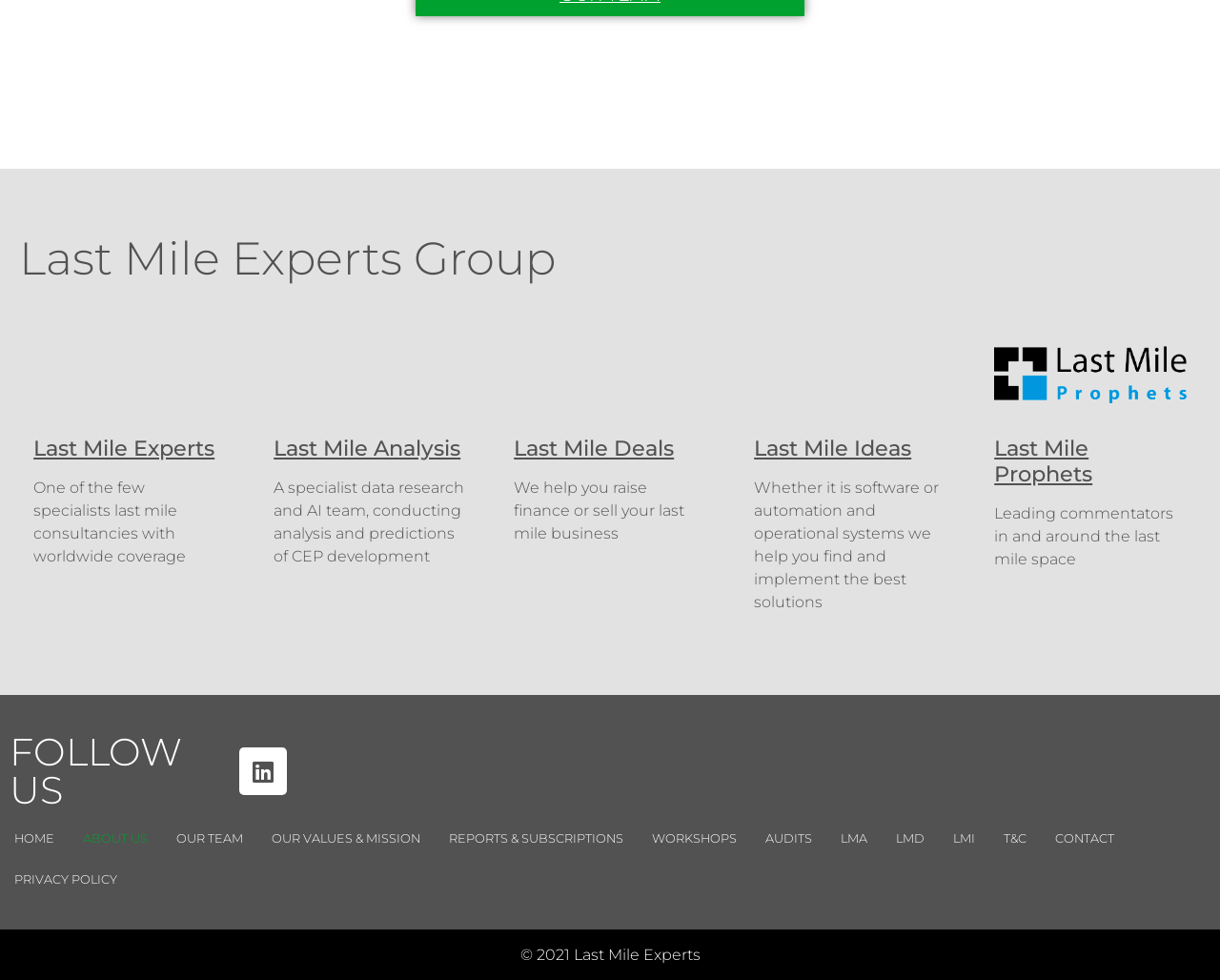What services does the consultancy offer?
Look at the image and respond with a single word or a short phrase.

Analysis, Deals, Ideas, Prophets